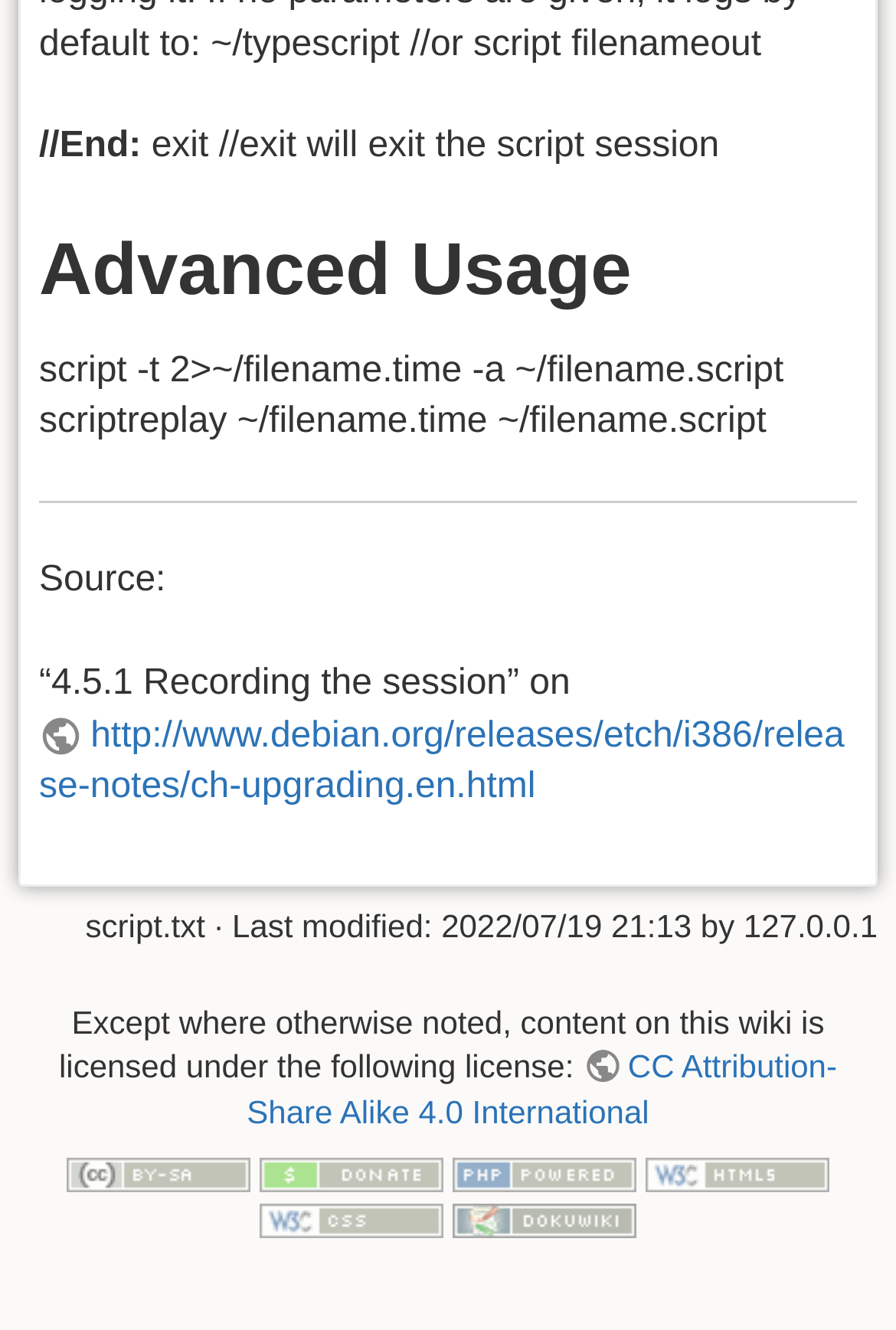Provide the bounding box coordinates of the area you need to click to execute the following instruction: "click the link to Debian release notes".

[0.044, 0.538, 0.943, 0.606]